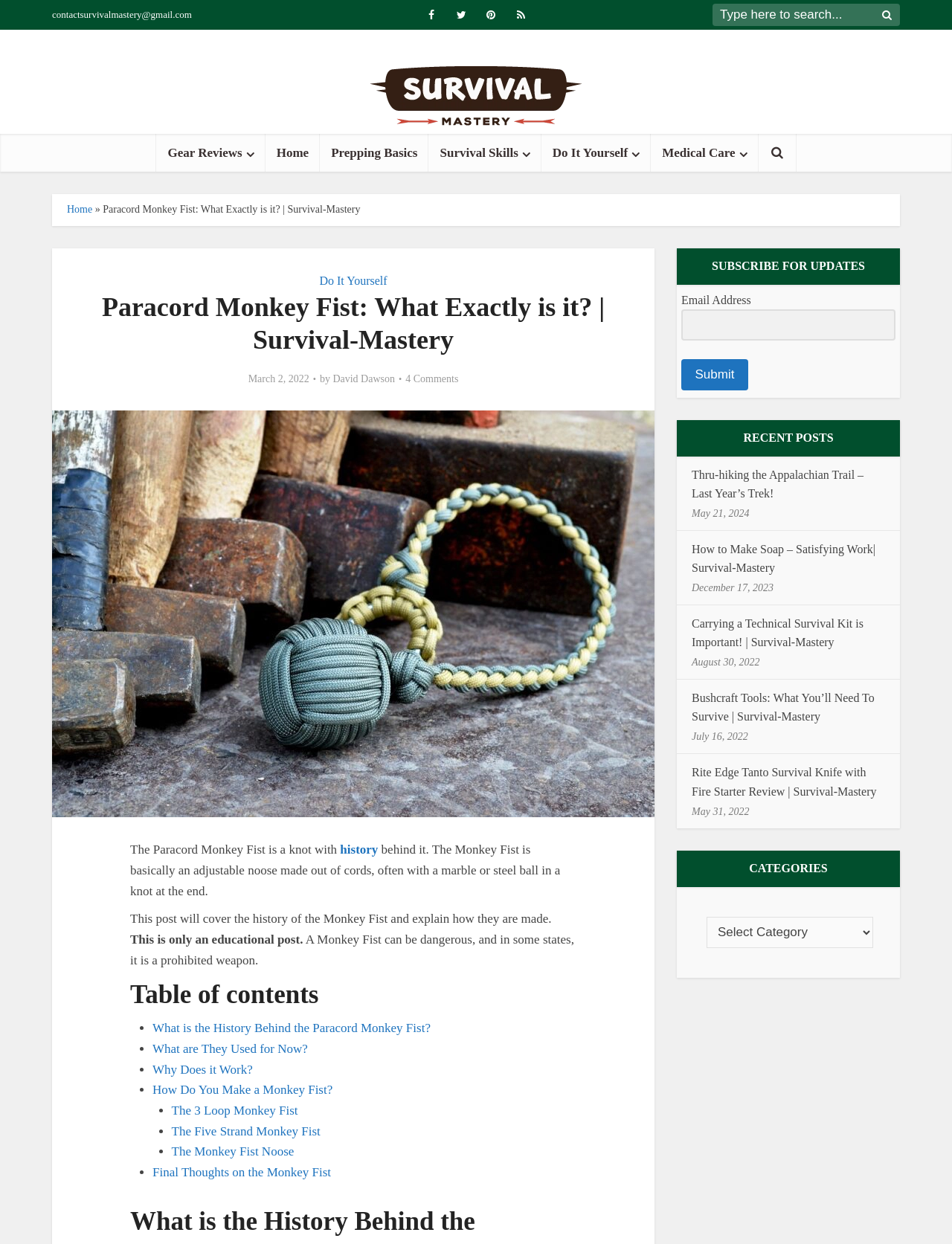Using the element description Medical Care, predict the bounding box coordinates for the UI element. Provide the coordinates in (top-left x, top-left y, bottom-right x, bottom-right y) format with values ranging from 0 to 1.

[0.684, 0.108, 0.797, 0.138]